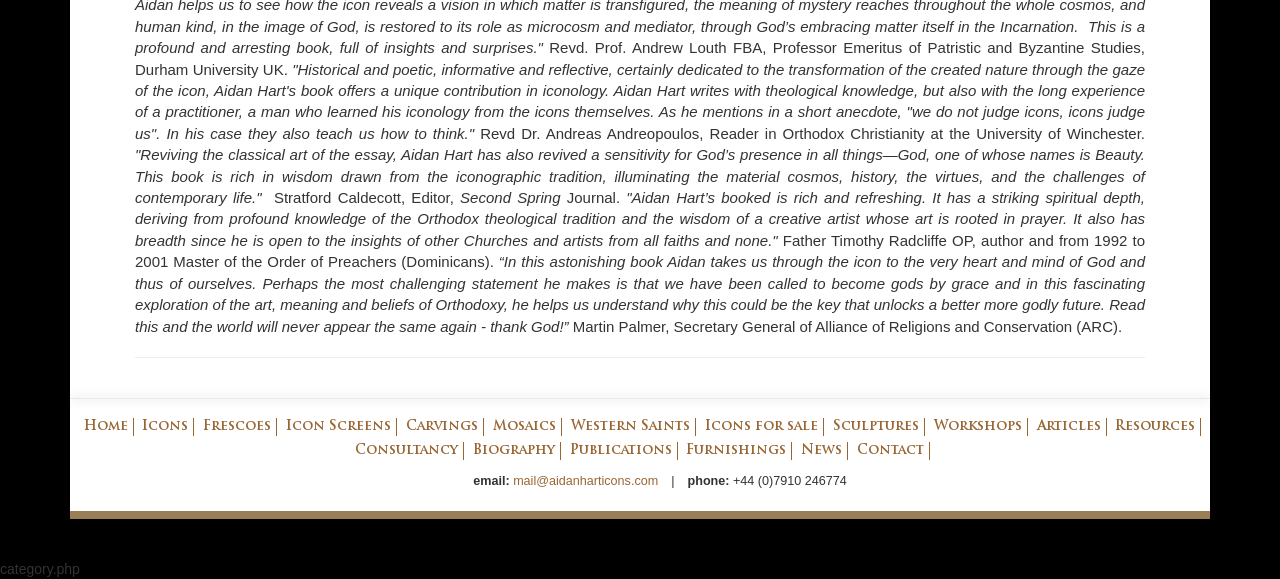From the element description: "Articles", extract the bounding box coordinates of the UI element. The coordinates should be expressed as four float numbers between 0 and 1, in the order [left, top, right, bottom].

[0.81, 0.725, 0.86, 0.748]